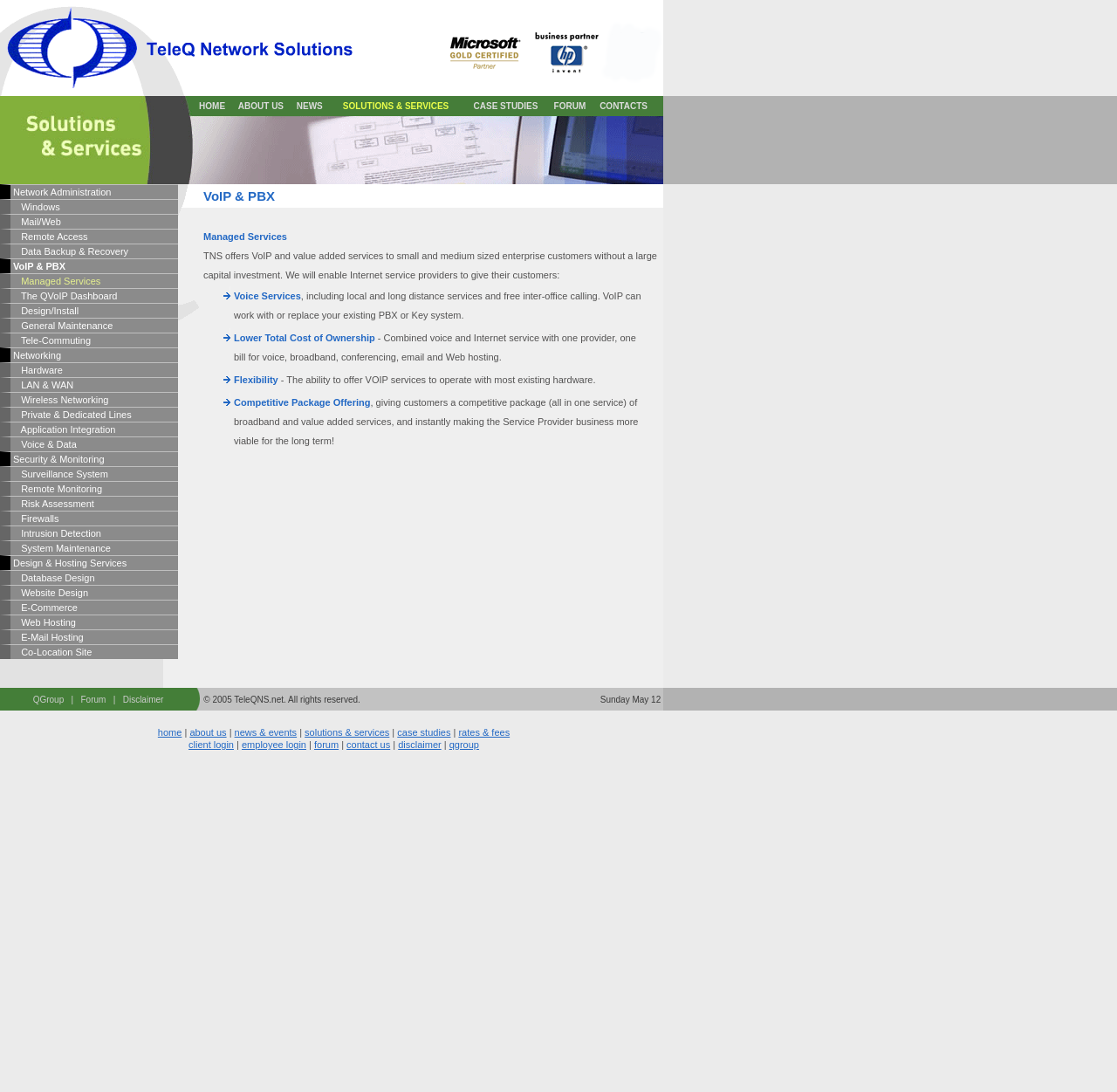Can you specify the bounding box coordinates for the region that should be clicked to fulfill this instruction: "Check out Design & Hosting Services".

[0.0, 0.508, 0.159, 0.522]